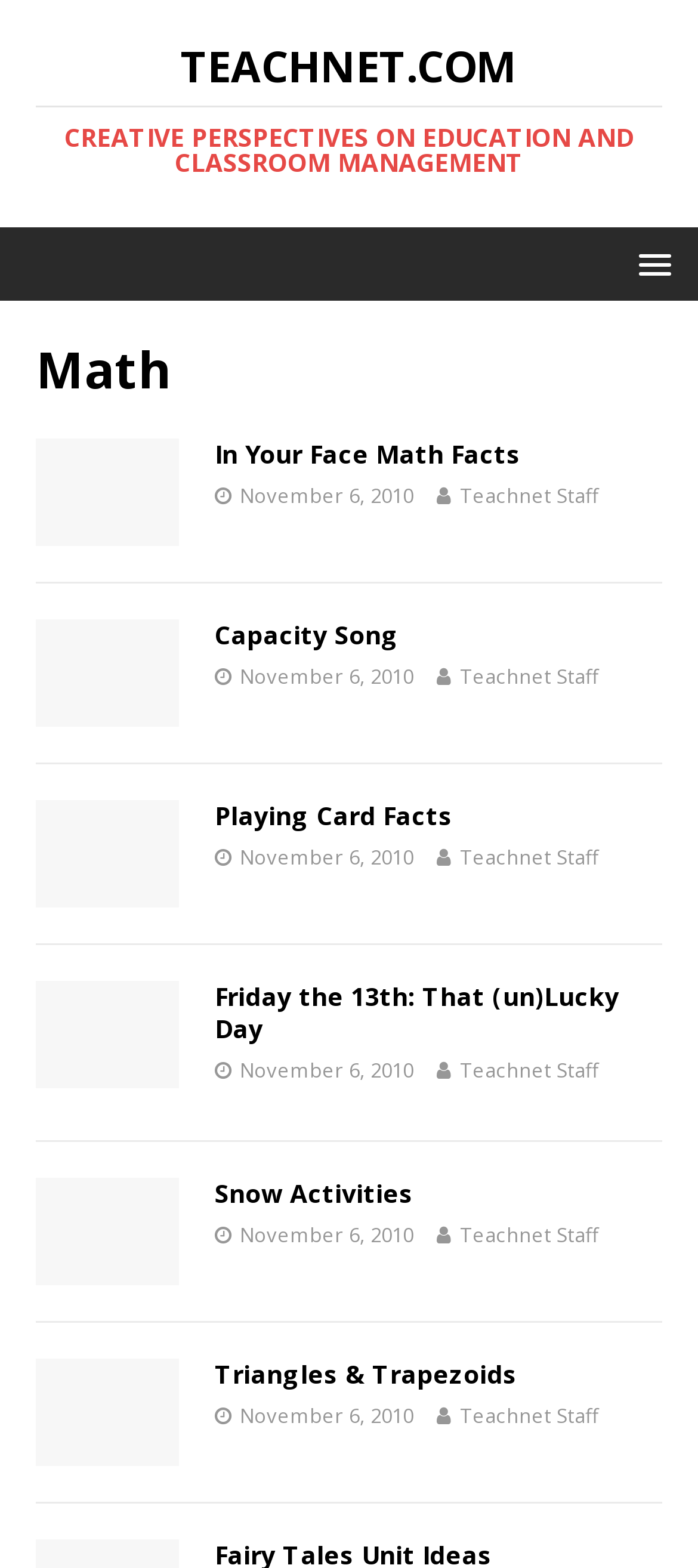Please determine the bounding box coordinates for the element that should be clicked to follow these instructions: "Click the 'Playing Card Facts' link".

[0.308, 0.509, 0.649, 0.531]